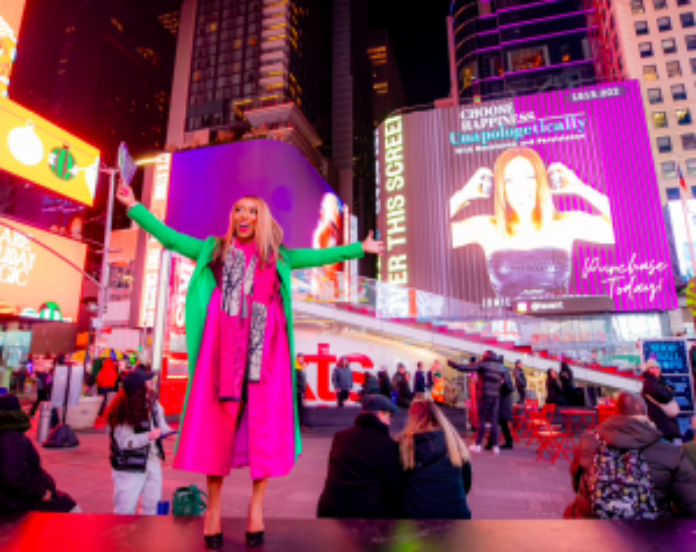What is displayed on the digital billboard? Based on the screenshot, please respond with a single word or phrase.

CHOOSE HAPPINESS UNAPOLOGETICALLY